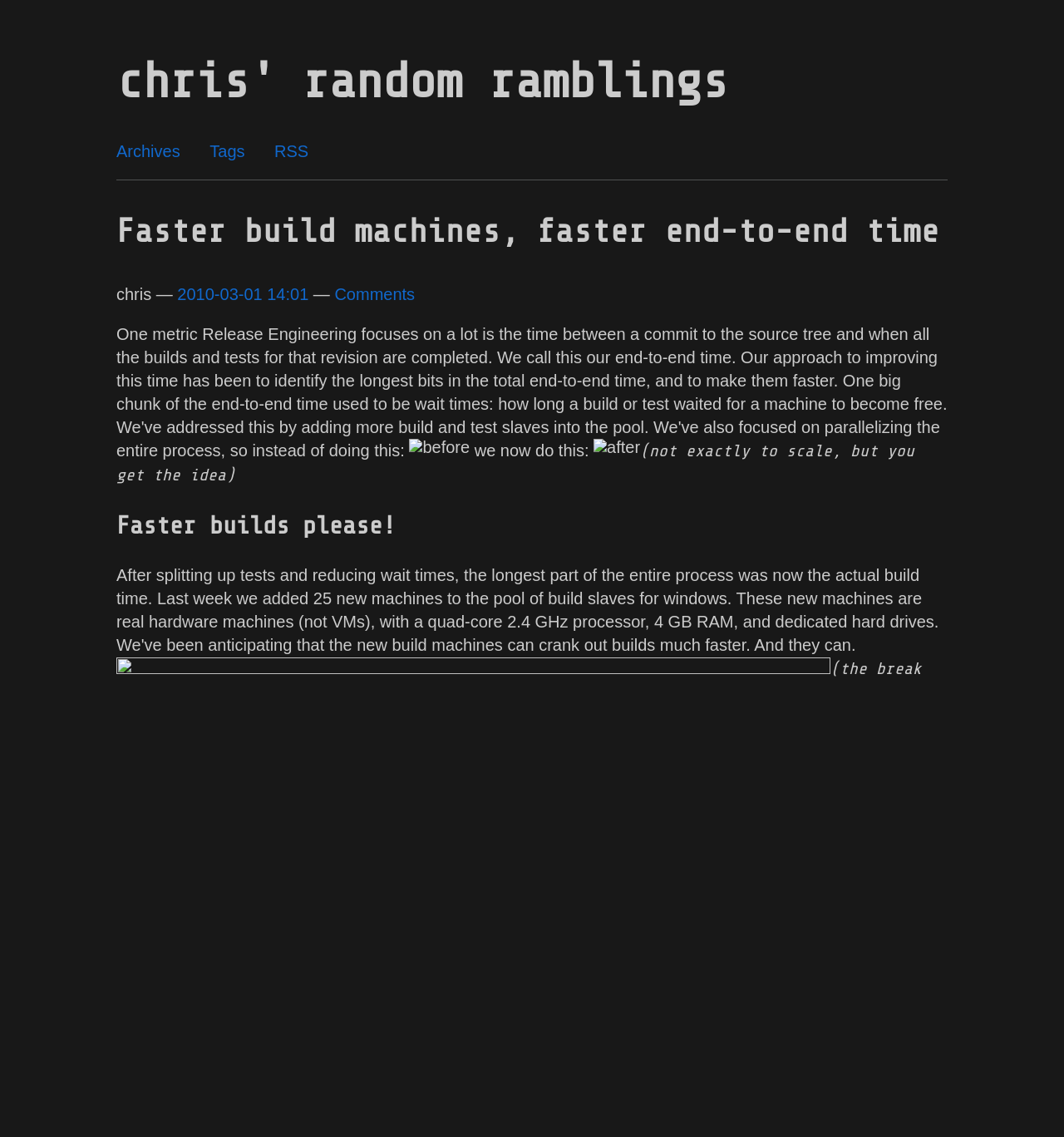Using the details from the image, please elaborate on the following question: What is the name of the blog?

I determined the answer by looking at the heading element with the text 'chris' random ramblings' which is likely to be the title of the blog.